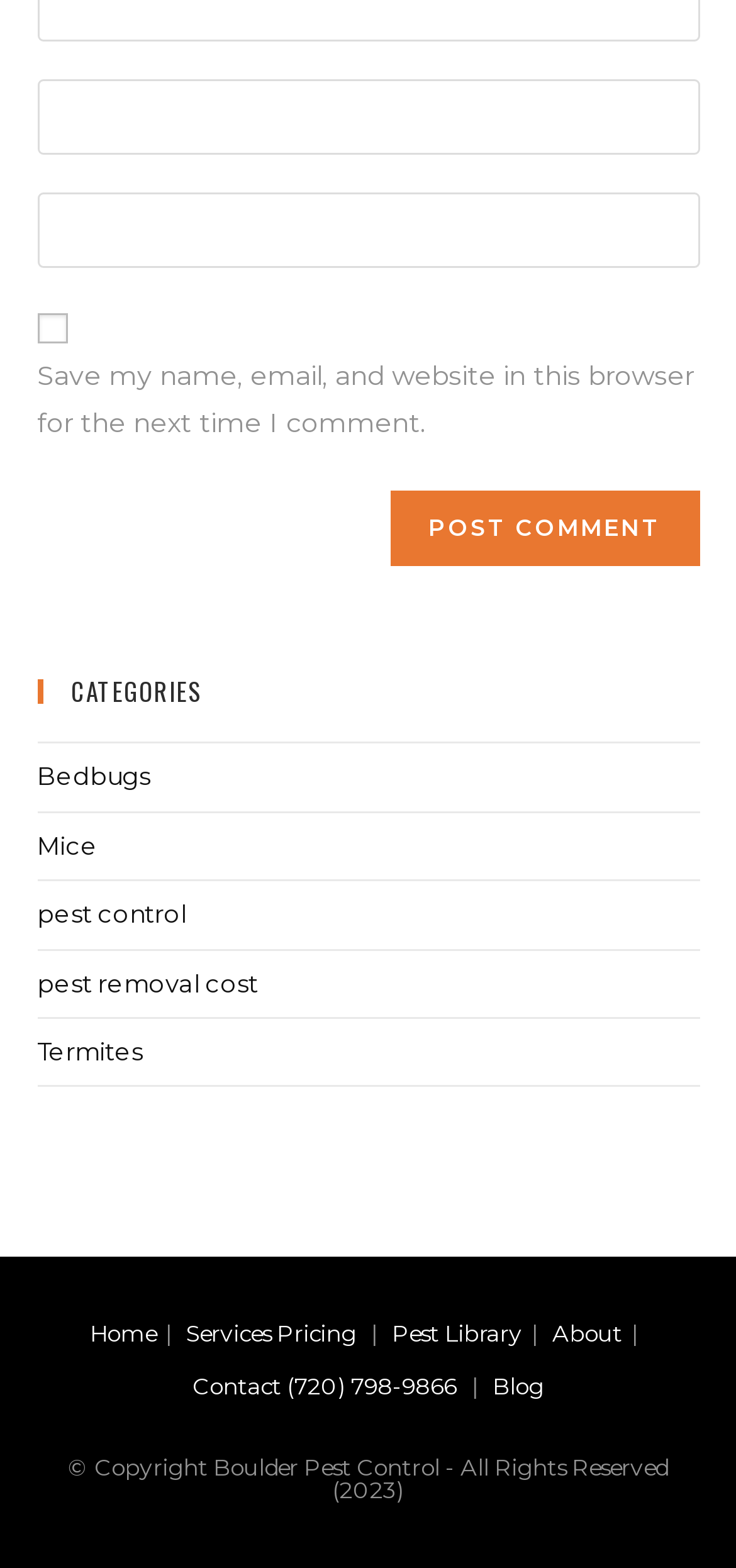Use a single word or phrase to answer this question: 
How many categories are listed?

5